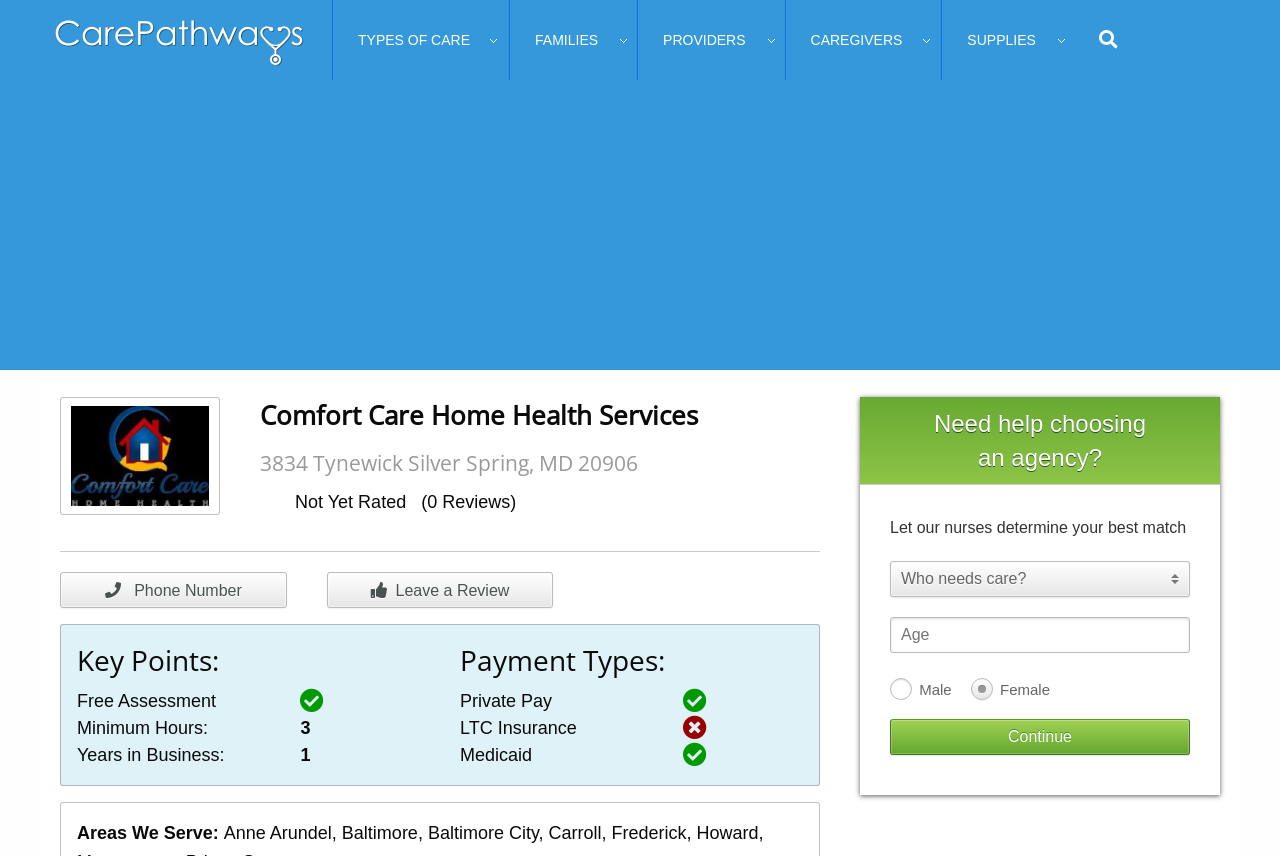Please provide a comprehensive answer to the question based on the screenshot: What is the minimum hours requirement?

I looked at the 'Minimum Hours:' text, but it does not provide a specific value, so I couldn't determine the minimum hours requirement.